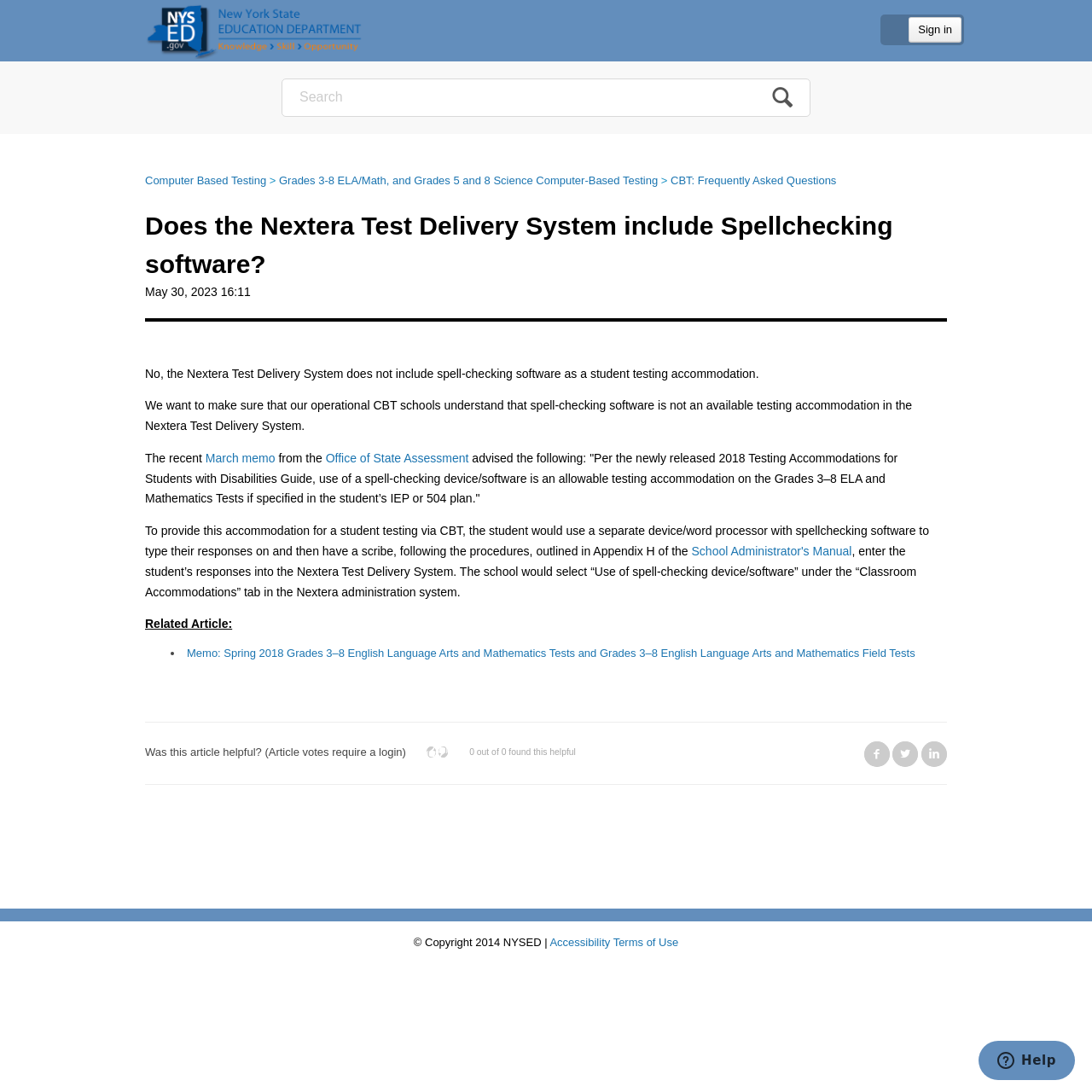Please provide a one-word or phrase answer to the question: 
How can a student use the spell-checking accommodation during a test?

Using a separate device/word processor